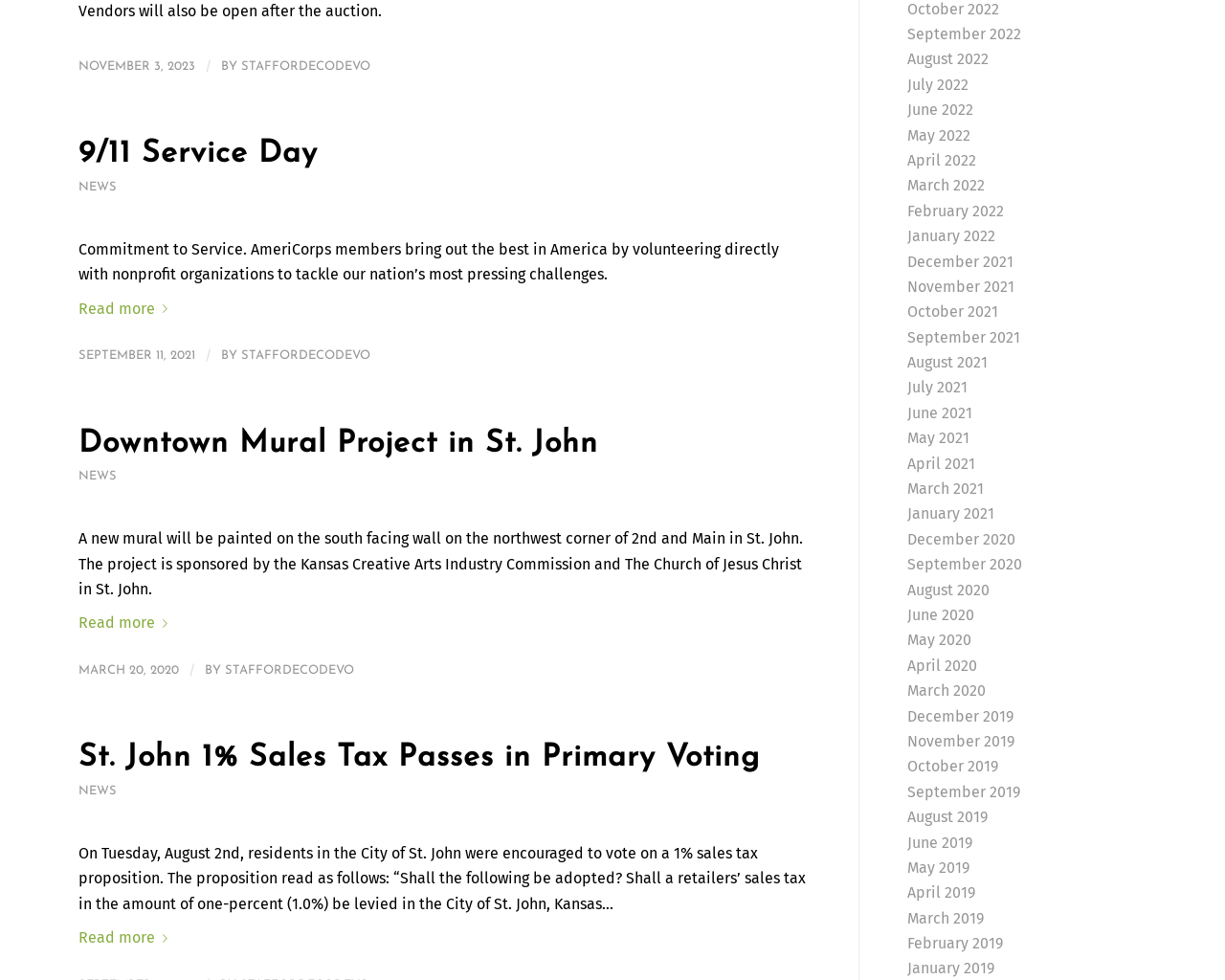What is the date of the 9/11 Service Day event? Analyze the screenshot and reply with just one word or a short phrase.

SEPTEMBER 11, 2021